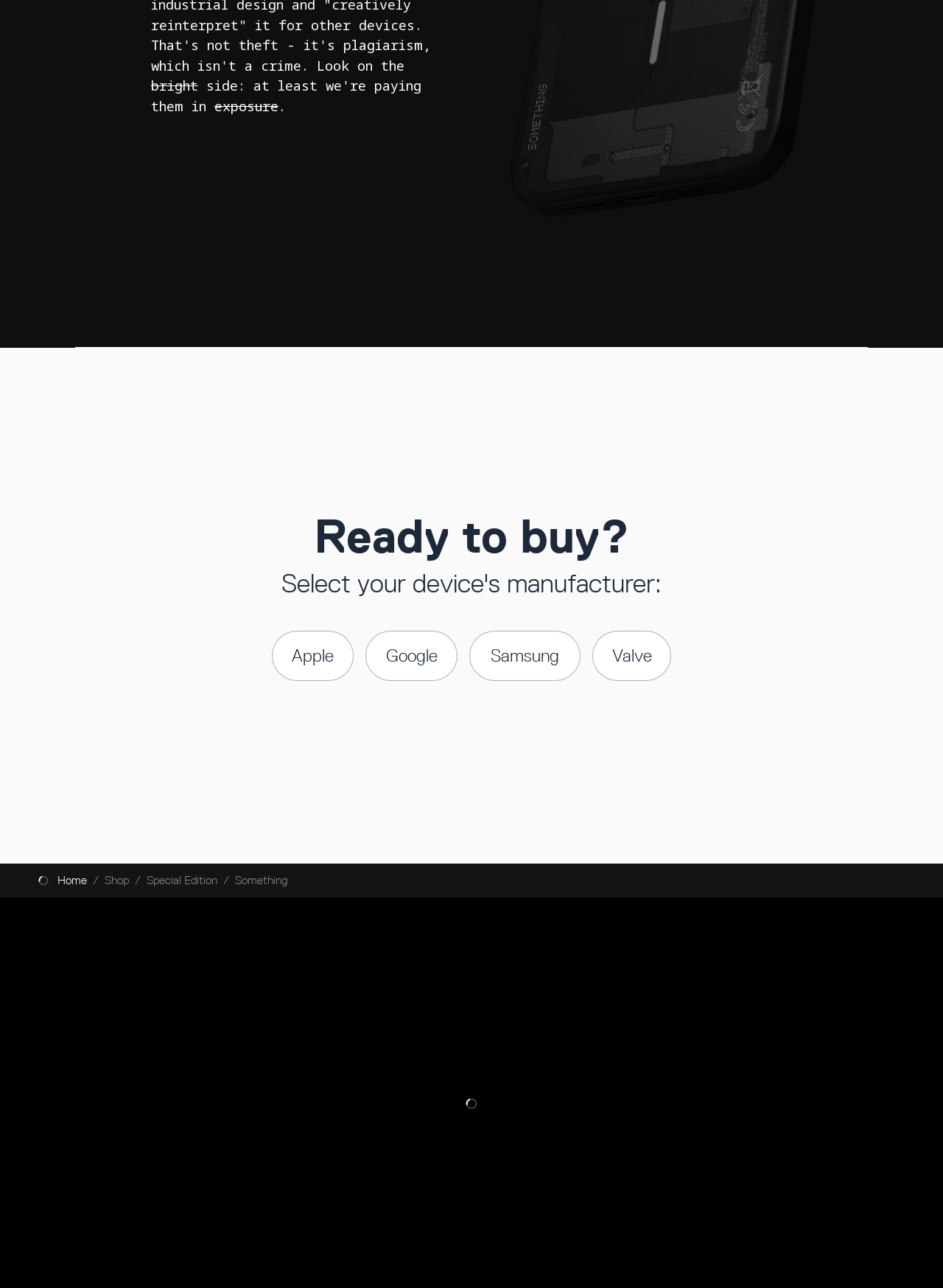Answer the question using only a single word or phrase: 
What is the purpose of the breadcrumb navigation?

To navigate